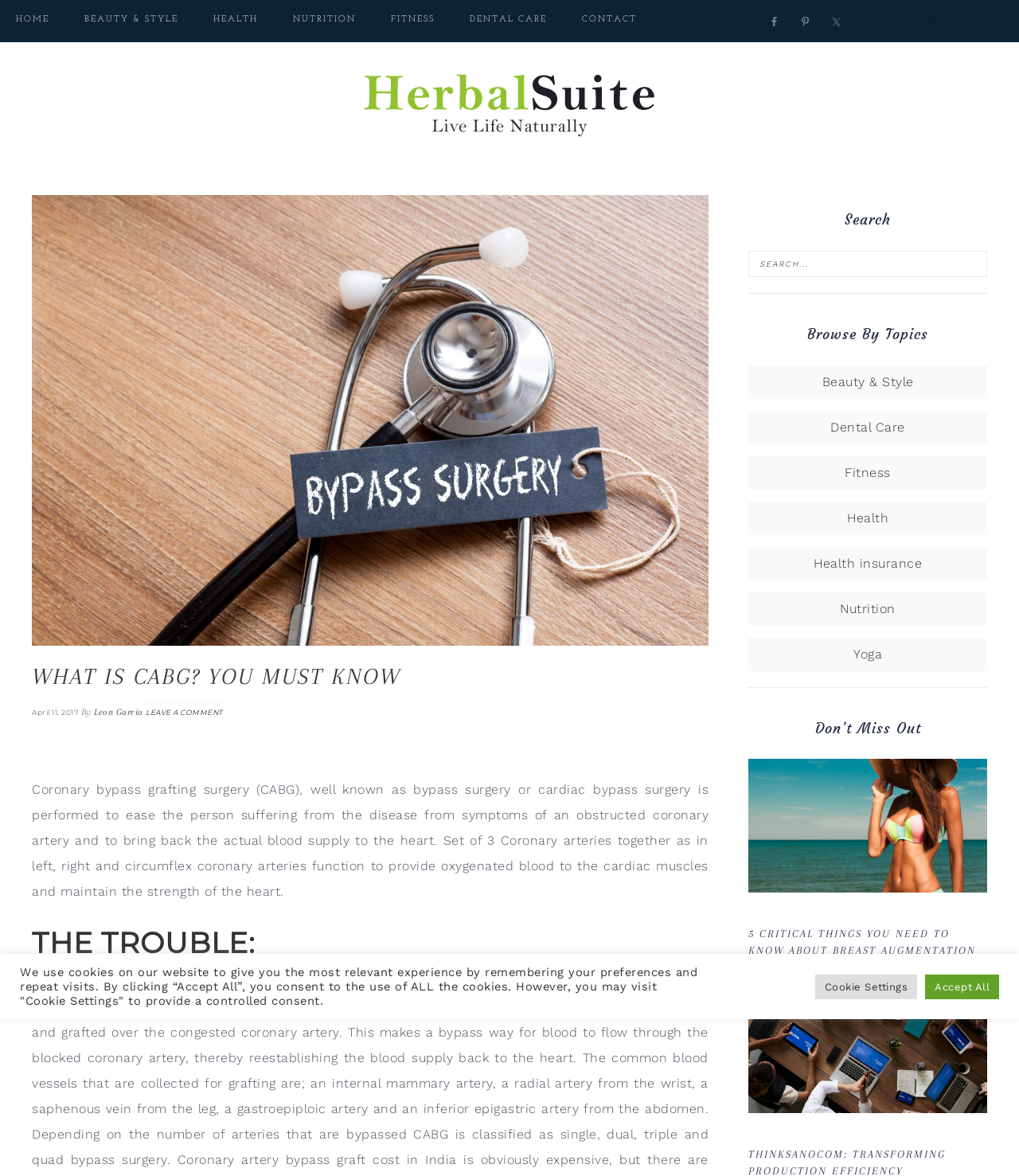Provide the bounding box coordinates of the HTML element this sentence describes: "Nutrition". The bounding box coordinates consist of four float numbers between 0 and 1, i.e., [left, top, right, bottom].

[0.272, 0.0, 0.365, 0.034]